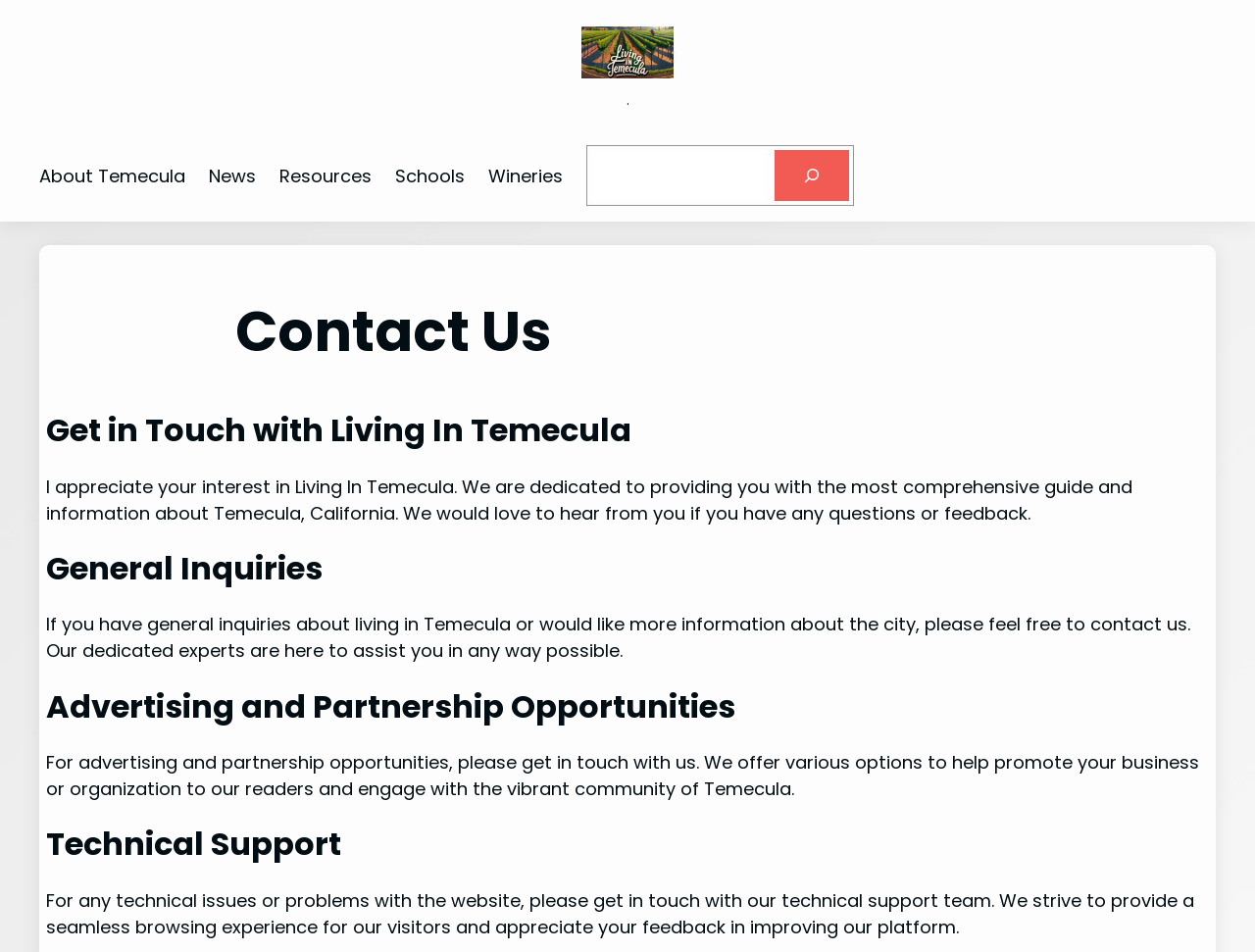Offer a meticulous description of the webpage's structure and content.

The webpage is about contacting Living In Temecula, a website that provides information about the city of Temecula, California. At the top left, there is a navigation menu with links to different sections of the website, including "About Temecula", "News", "Resources", "Schools", and "Wineries". Next to the navigation menu, there is a search bar with a search button and a magnifying glass icon.

Below the navigation menu, there is a heading that reads "Contact Us" and a subheading that says "Get in Touch with Living In Temecula". The main content of the page is divided into three sections: "General Inquiries", "Advertising and Partnership Opportunities", and "Technical Support". Each section has a heading and a paragraph of text that describes how to contact the website for different purposes.

In the "General Inquiries" section, there is a paragraph of text that invites visitors to contact the website with any questions or feedback they may have. In the "Advertising and Partnership Opportunities" section, there is a paragraph that describes the different options available for promoting businesses or organizations to the website's readers. In the "Technical Support" section, there is a paragraph that asks visitors to report any technical issues they may encounter while using the website.

At the top right of the page, there is a link to "Living-in-Temecula" with an accompanying image. There is also a small dot ( StaticText '.' ) near the top right corner of the page.